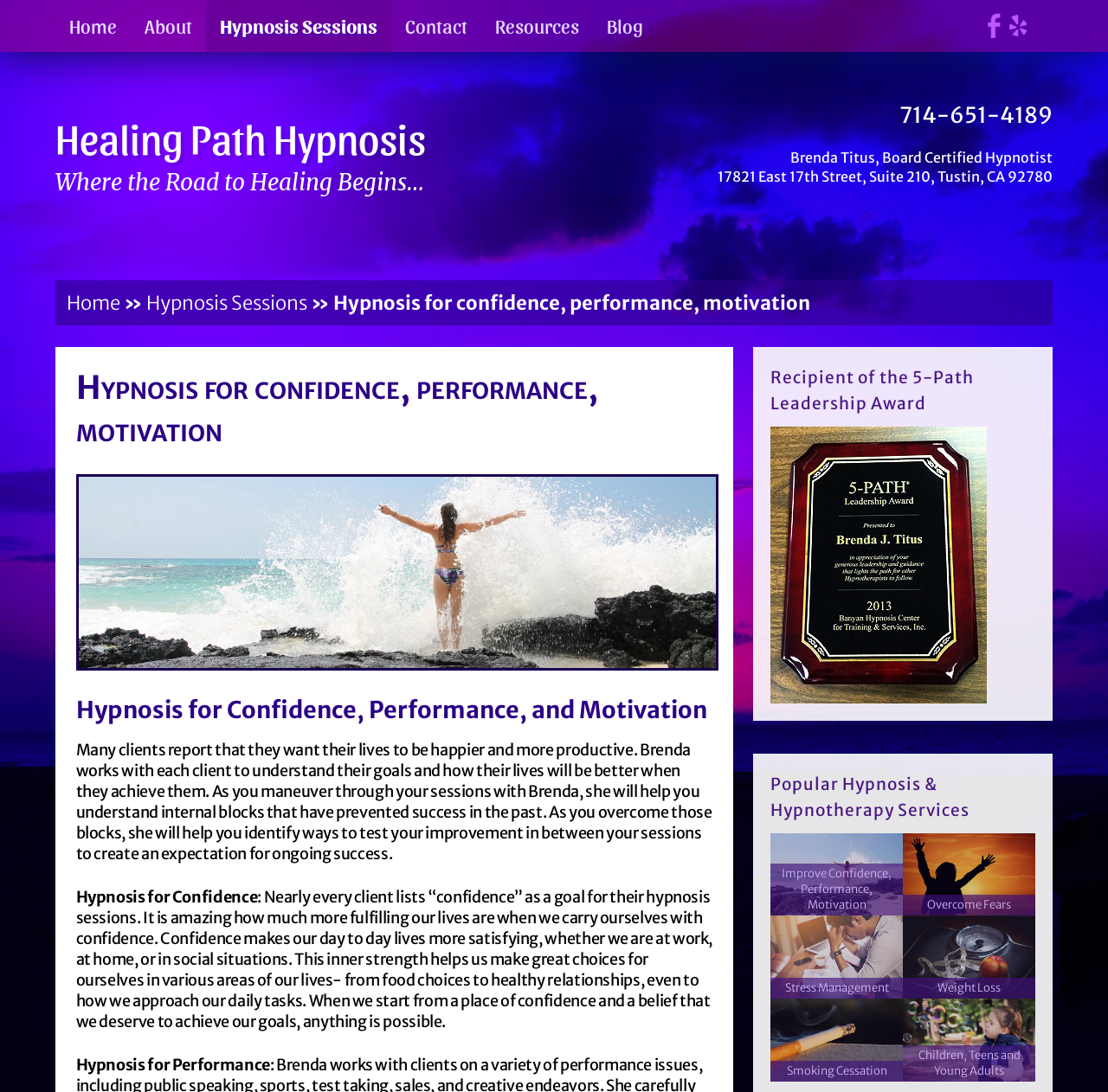What is the name of the hypnotist? Analyze the screenshot and reply with just one word or a short phrase.

Brenda Titus